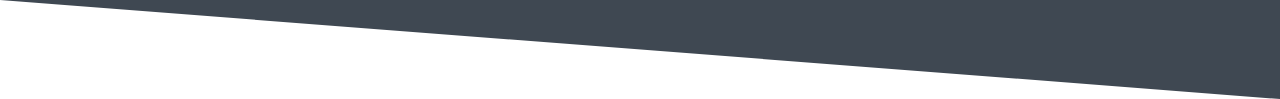Provide an in-depth description of the image.

The image showcases a stylish and elegant graphic element that enhances the webpage dedicated to planning events at The Estate. Positioned centrally, this image serves as a visual anchor for the section titled "Plan Your Event at The Estate." Below the heading, users are prompted to explore various all-inclusive packages tailored to their events. The design of the image likely reflects the venue's aesthetic, which is characterized by sophistication and charm, aligning with the offerings described on the page, including booking tours and checking date availability. This inviting visual is integral to engaging potential customers and emphasizing The Estate's commitment to exceptional service for events.